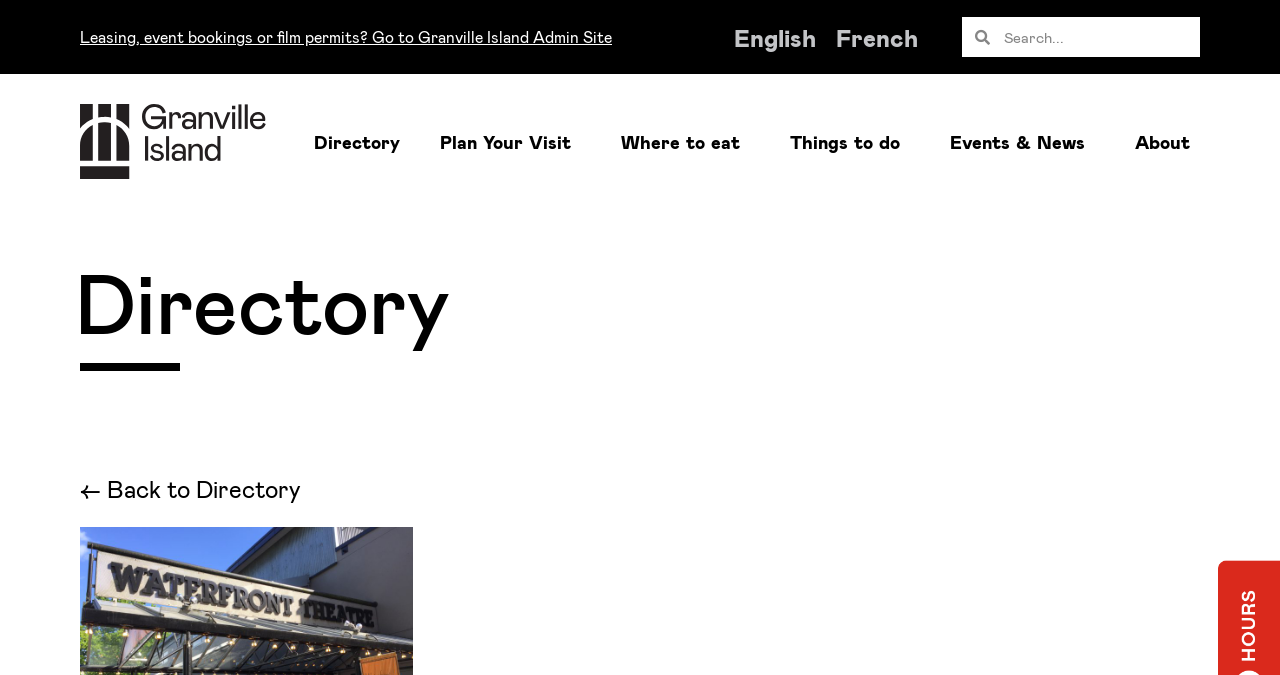Identify the bounding box coordinates of the region I need to click to complete this instruction: "Search for something".

[0.751, 0.025, 0.937, 0.085]